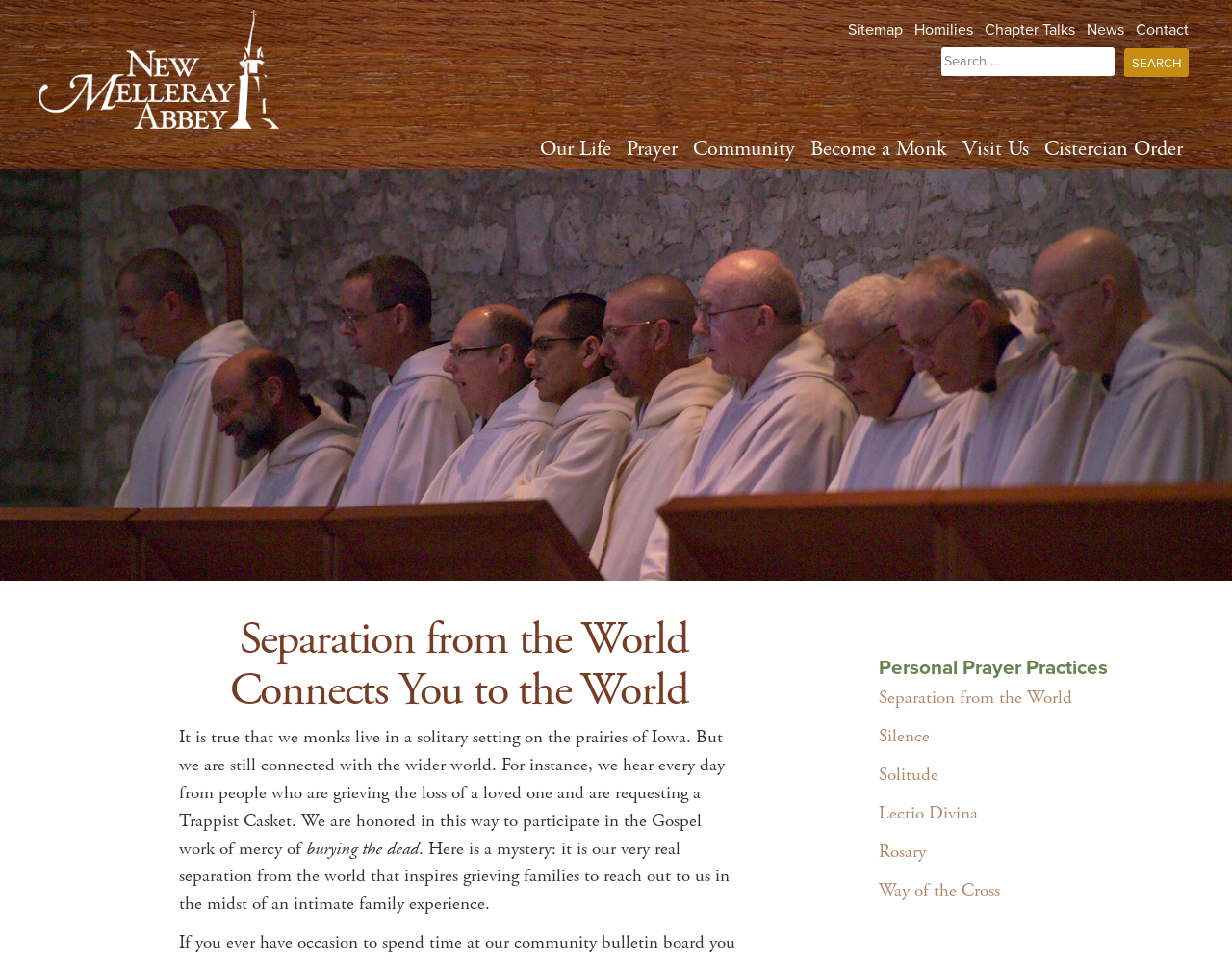Mark the bounding box of the element that matches the following description: "Become a Monk".

[0.654, 0.136, 0.777, 0.176]